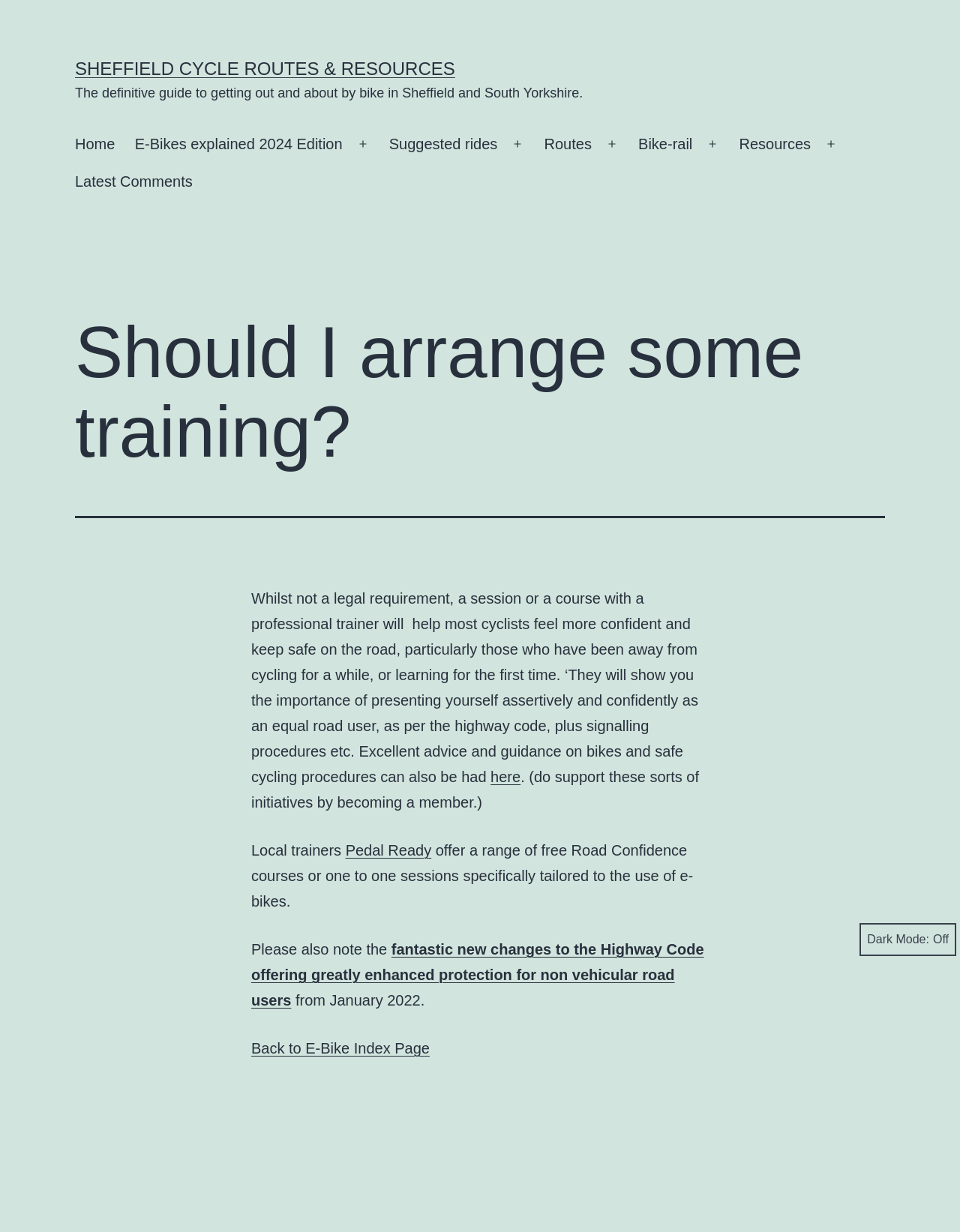Kindly determine the bounding box coordinates of the area that needs to be clicked to fulfill this instruction: "Open the 'E-Bikes explained 2024 Edition' page".

[0.13, 0.102, 0.367, 0.133]